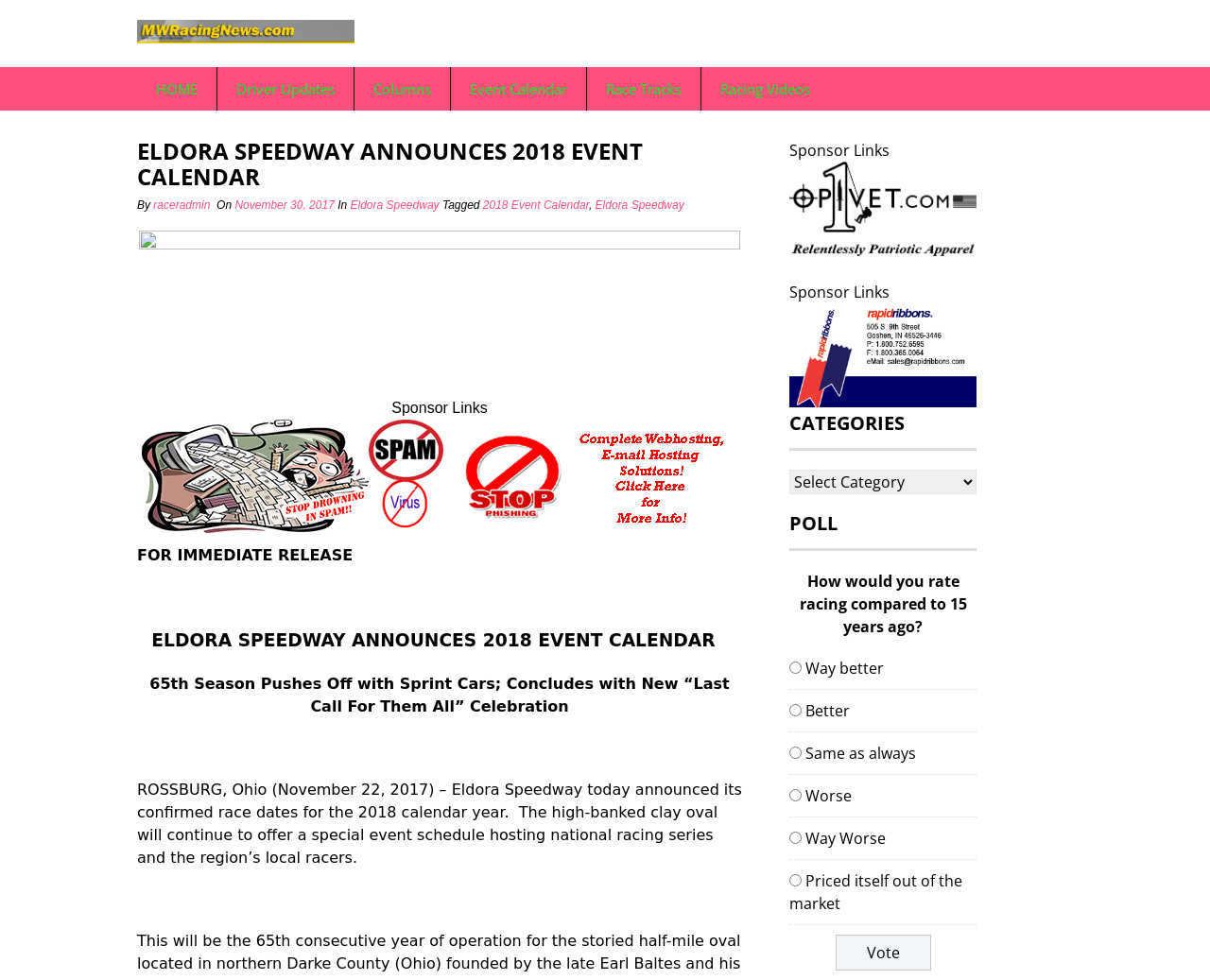Determine the bounding box coordinates of the area to click in order to meet this instruction: "Read the article 'ELDORA SPEEDWAY ANNOUNCES 2018 EVENT CALENDAR'".

[0.113, 0.142, 0.613, 0.203]